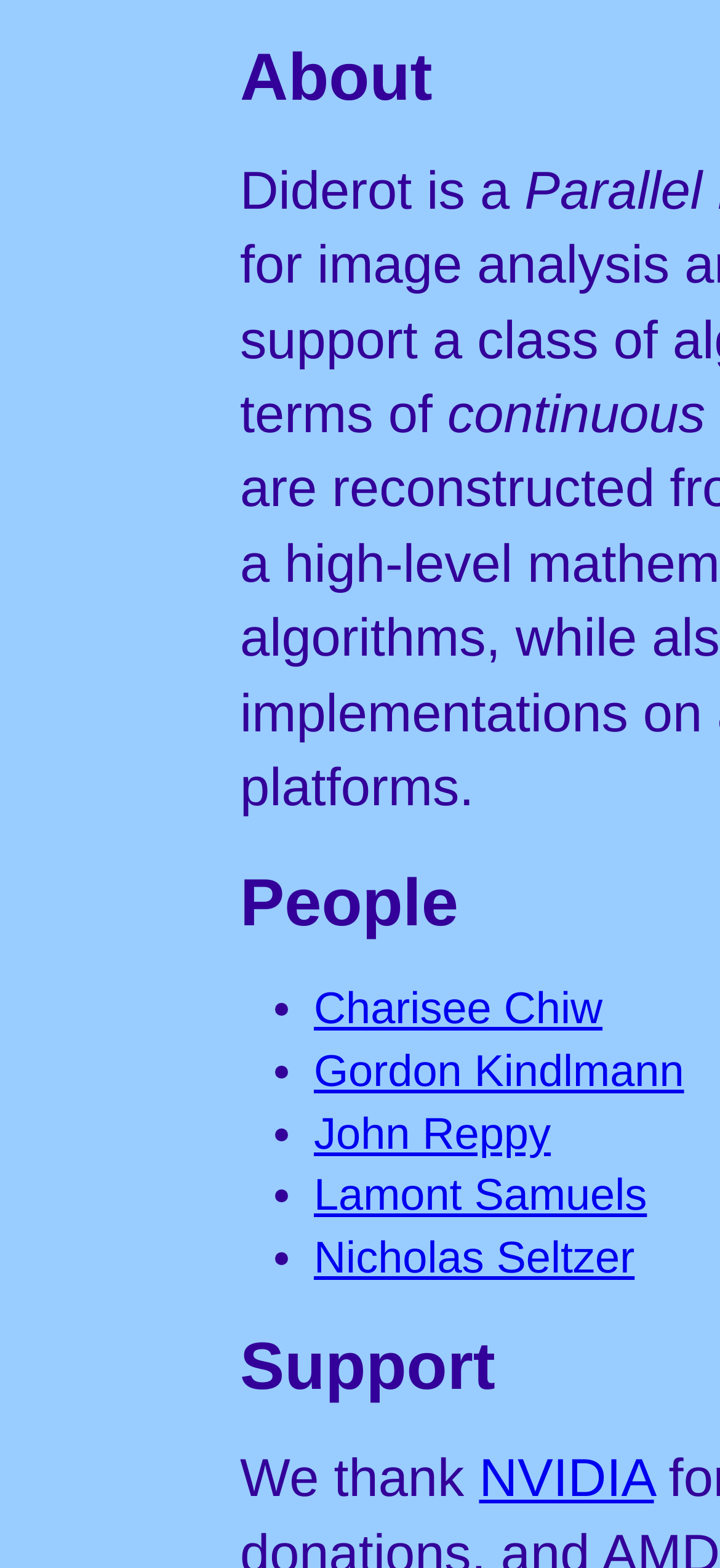What company is thanked?
Please provide a full and detailed response to the question.

The webpage contains a sentence 'We thank ...', and the company mentioned is NVIDIA, which is a link element.